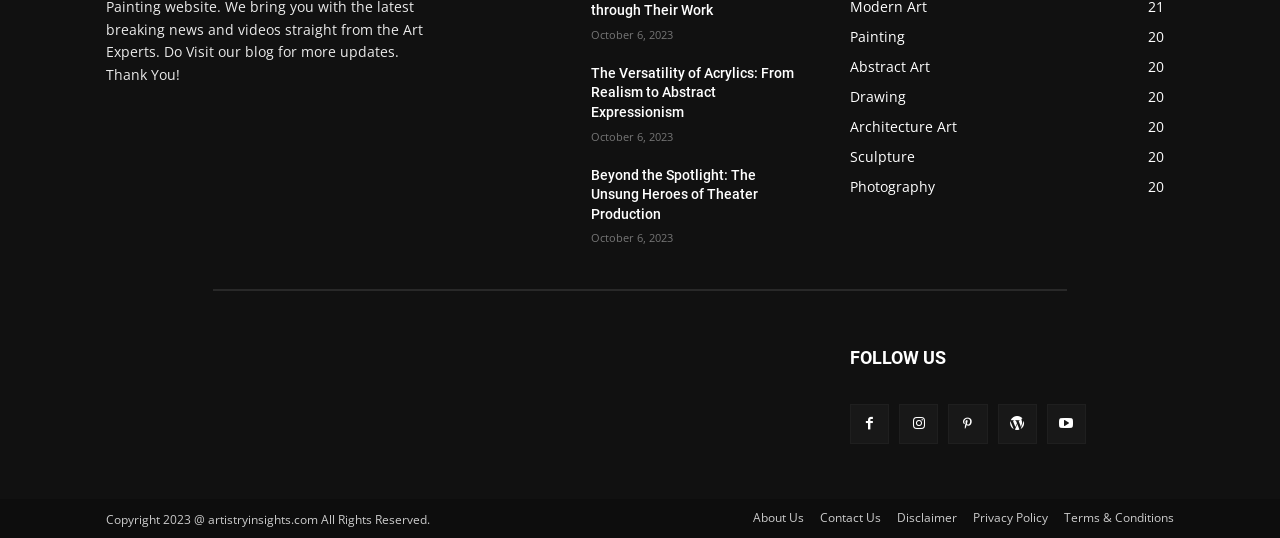Using the description "title="Youtube"", predict the bounding box of the relevant HTML element.

[0.818, 0.752, 0.848, 0.825]